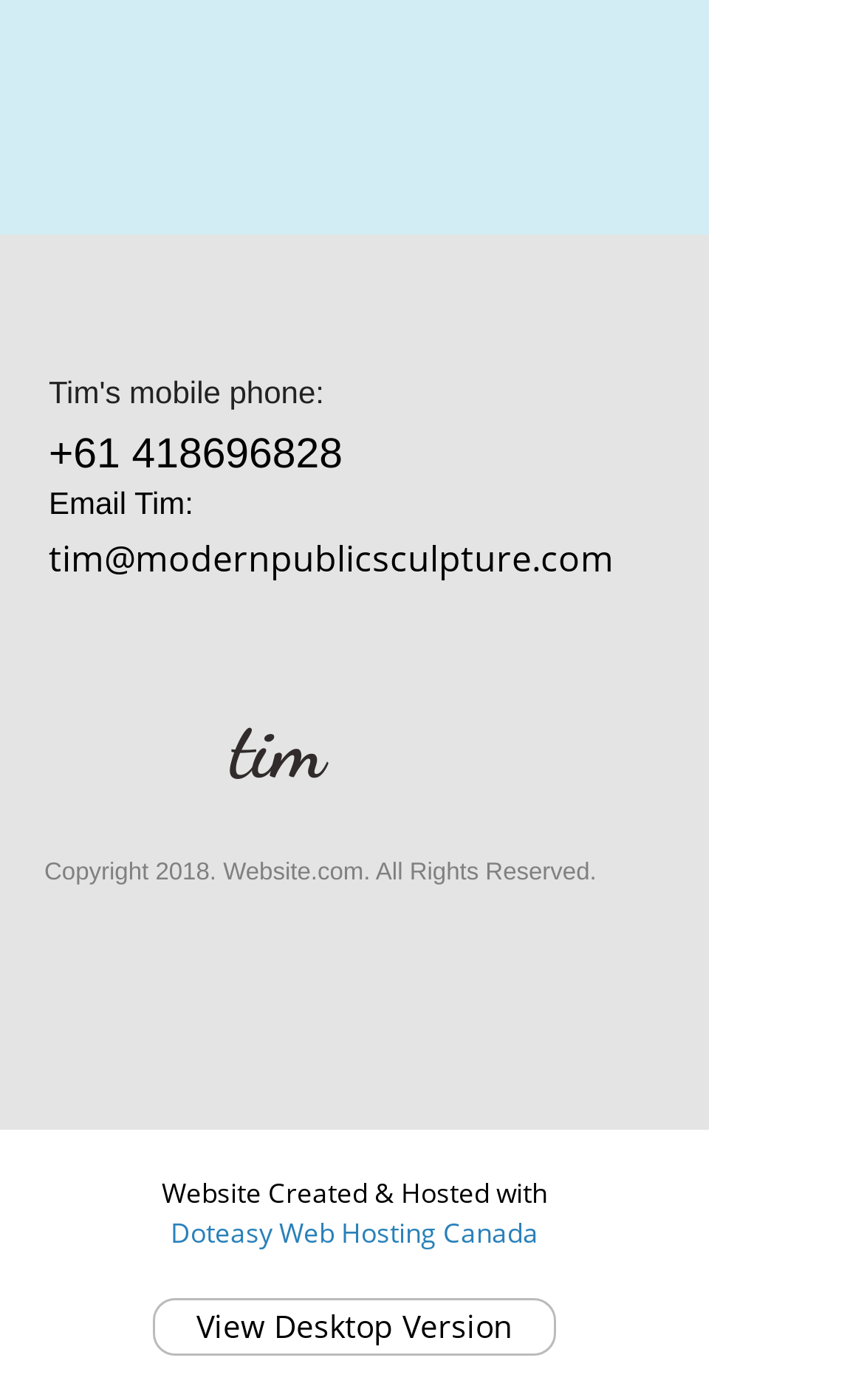Use a single word or phrase to answer the question: 
What is the email address of Tim?

tim@modernpublicsculpture.com